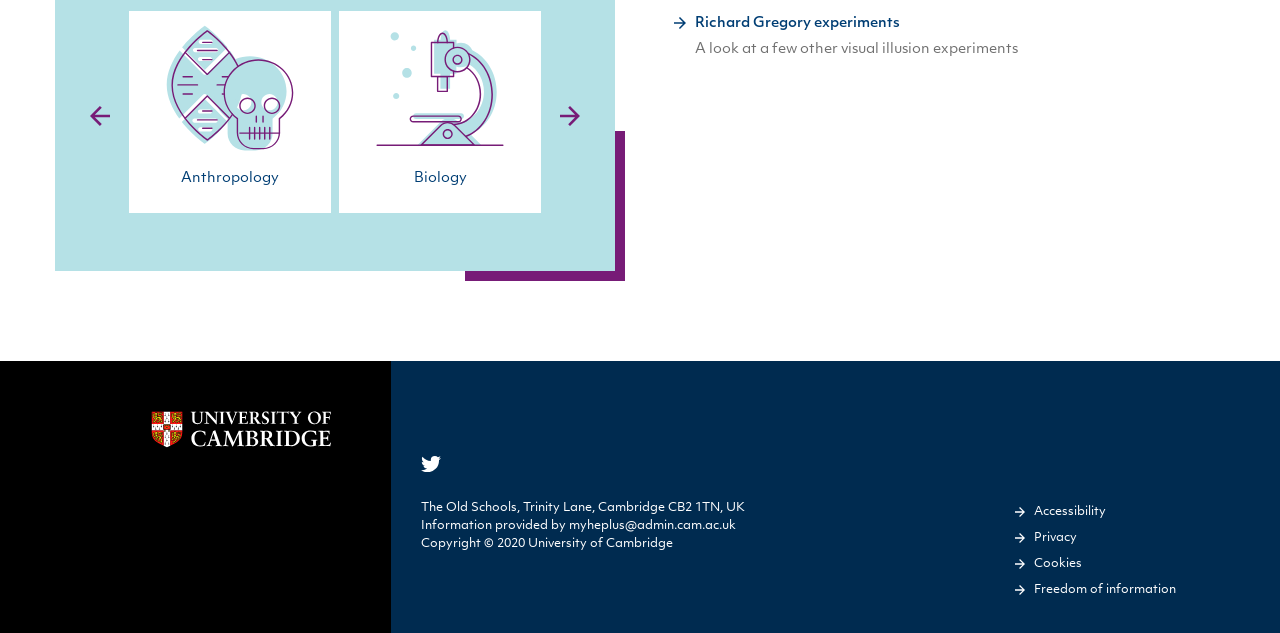Please provide the bounding box coordinates for the element that needs to be clicked to perform the following instruction: "Visit the 'Anthropology' page". The coordinates should be given as four float numbers between 0 and 1, i.e., [left, top, right, bottom].

[0.101, 0.017, 0.259, 0.336]